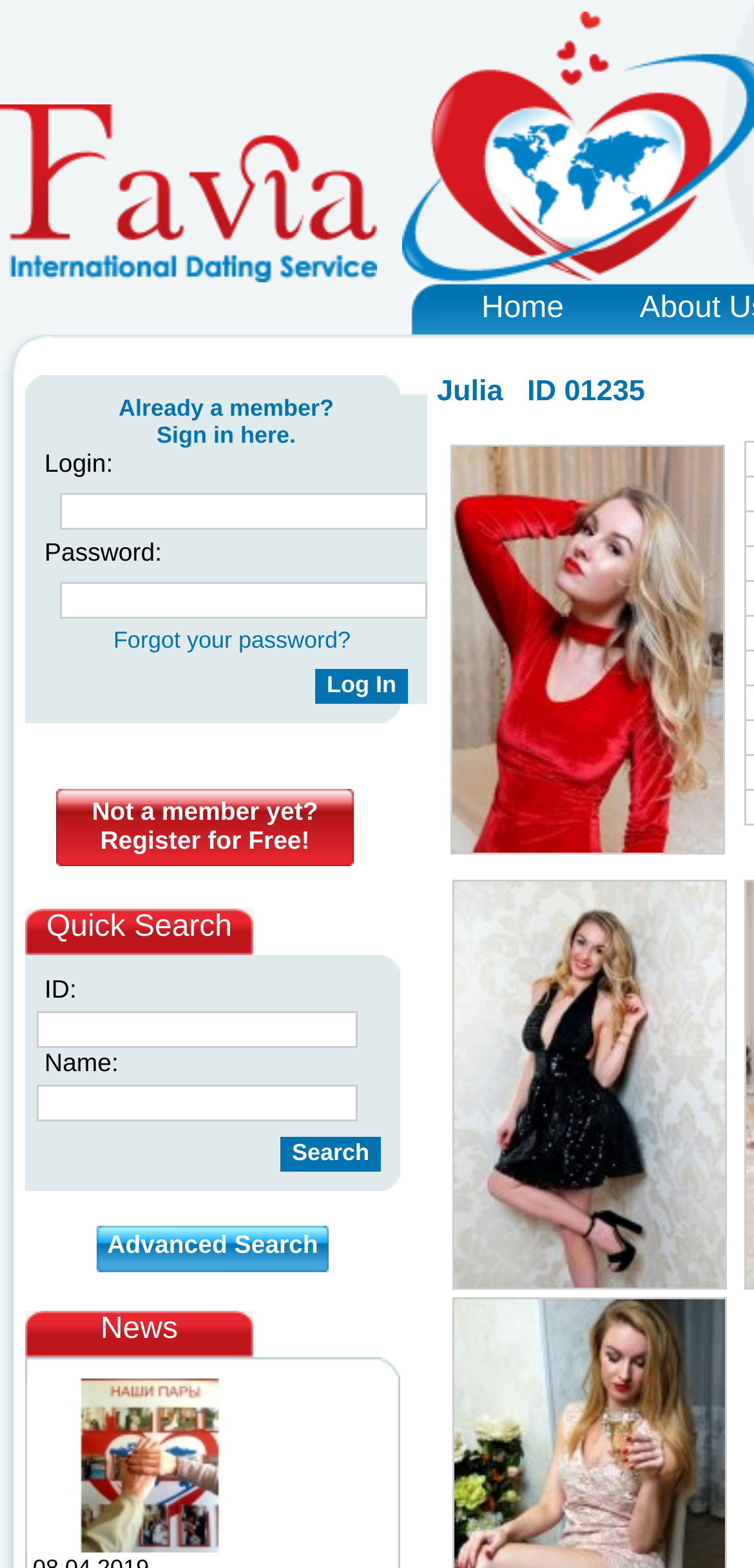Using the element description provided, determine the bounding box coordinates in the format (top-left x, top-left y, bottom-right x, bottom-right y). Ensure that all values are floating point numbers between 0 and 1. Element description: Home

[0.582, 0.186, 0.792, 0.208]